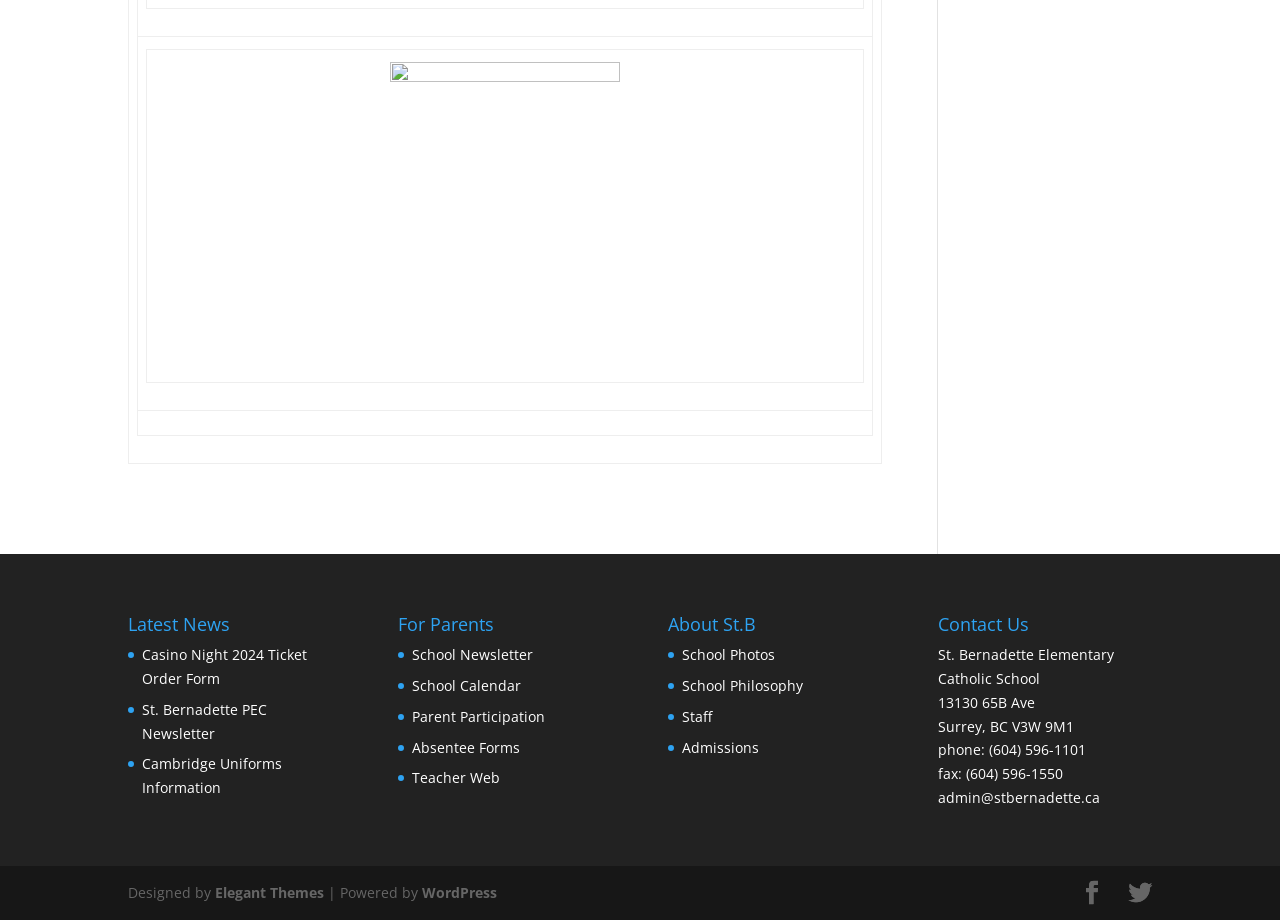Determine the bounding box coordinates for the UI element described. Format the coordinates as (top-left x, top-left y, bottom-right x, bottom-right y) and ensure all values are between 0 and 1. Element description: Cambridge Uniforms Information

[0.111, 0.82, 0.22, 0.867]